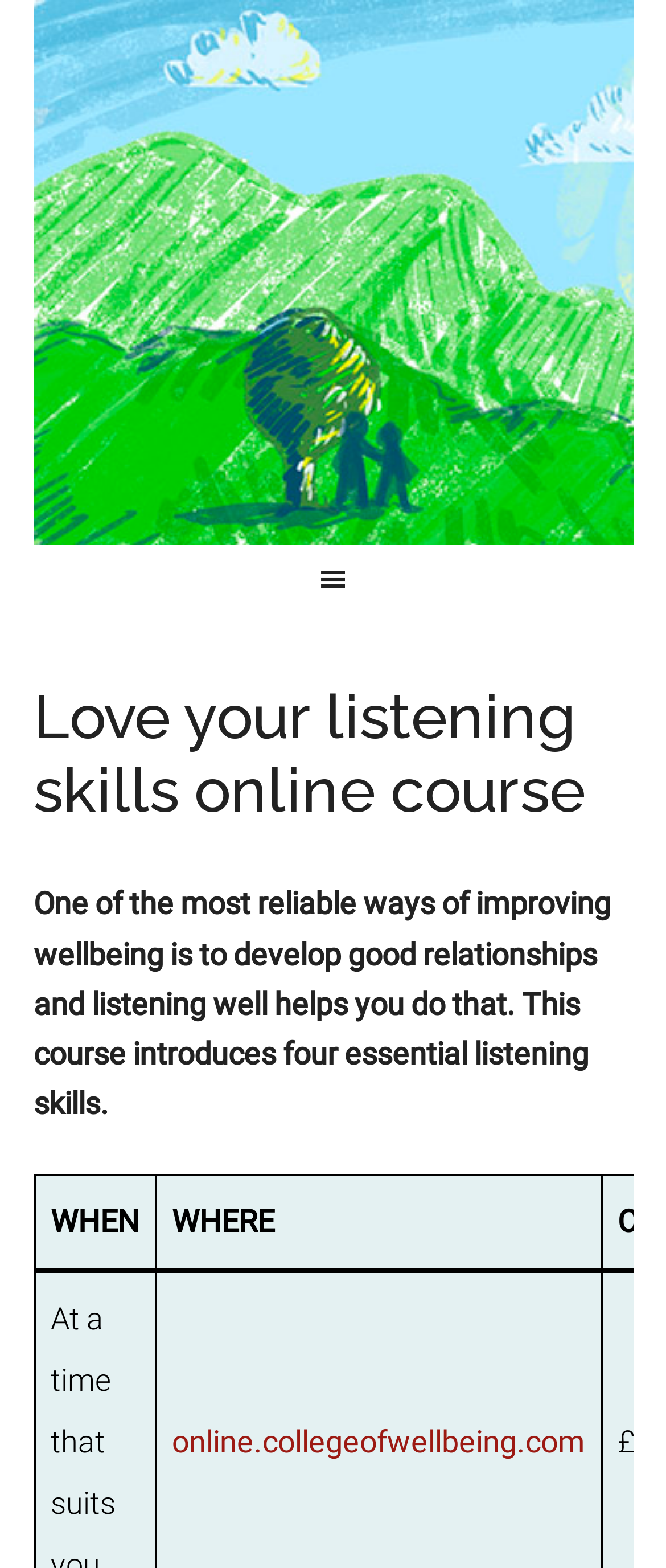Explain in detail what is displayed on the webpage.

The webpage is about a four-week online course focused on improving listening skills, which can lead to better relationships and communication. At the top of the page, there is a link to the "College of Wellbeing.com" website, taking up most of the width. Below this, there is a secondary navigation menu that spans the full width of the page.

The main content area is headed by a prominent header that reads "Love your listening skills online course". Below this header, there is a paragraph of text that explains the importance of good relationships and how listening well can contribute to wellbeing. This paragraph is followed by a table with two column headers, "WHEN" and "WHERE", which likely provide details about the course schedule and location.

In the "WHERE" column, there is a link to "online.collegeofwellbeing.com", which suggests that the course is held online. Overall, the webpage is structured to provide an introduction to the course and its benefits, with clear headings and concise text that guide the user through the content.